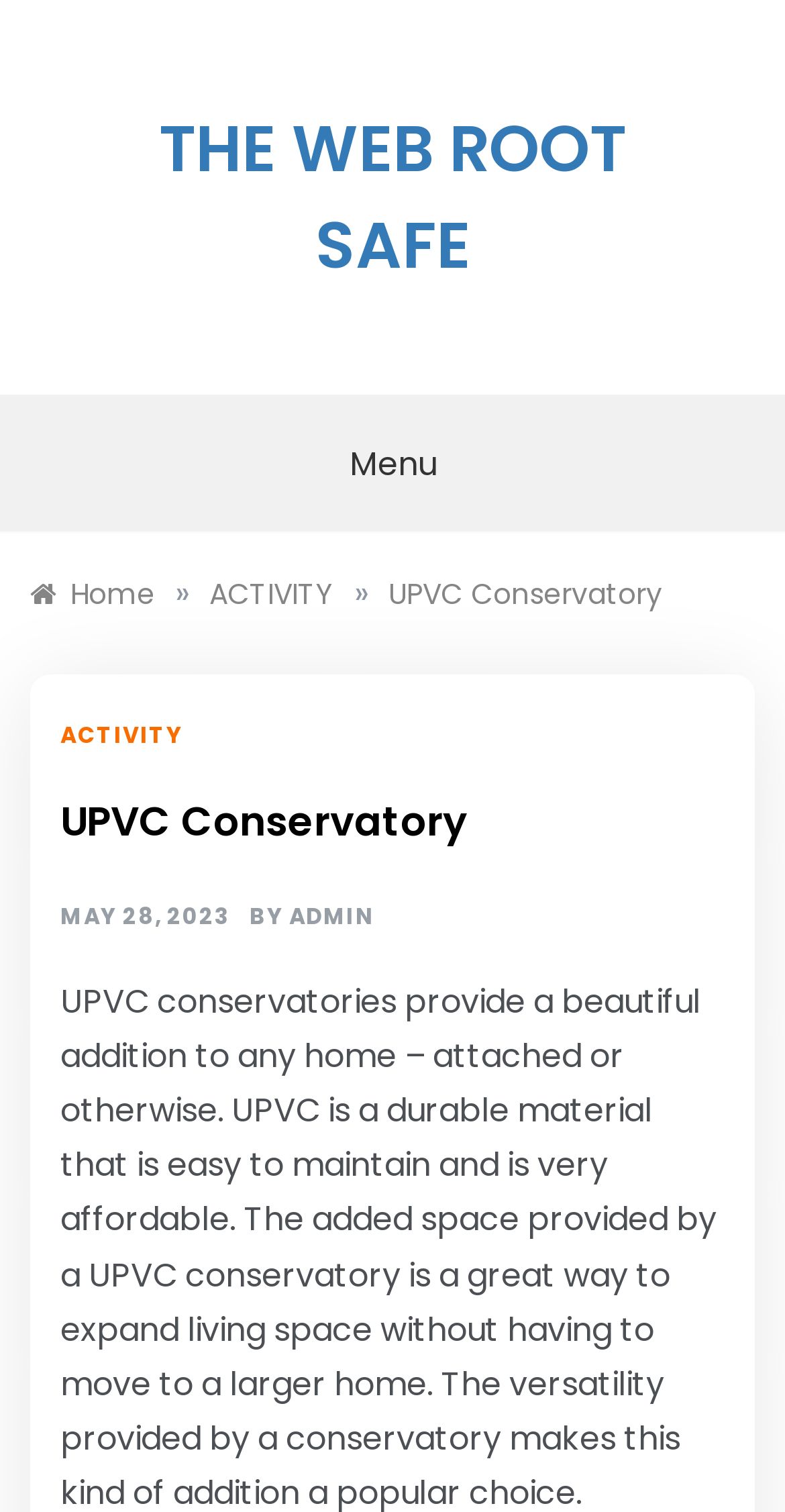Who wrote the current article?
Kindly offer a detailed explanation using the data available in the image.

I found the link 'ADMIN' next to the text 'BY', which suggests that ADMIN is the author of the current article.